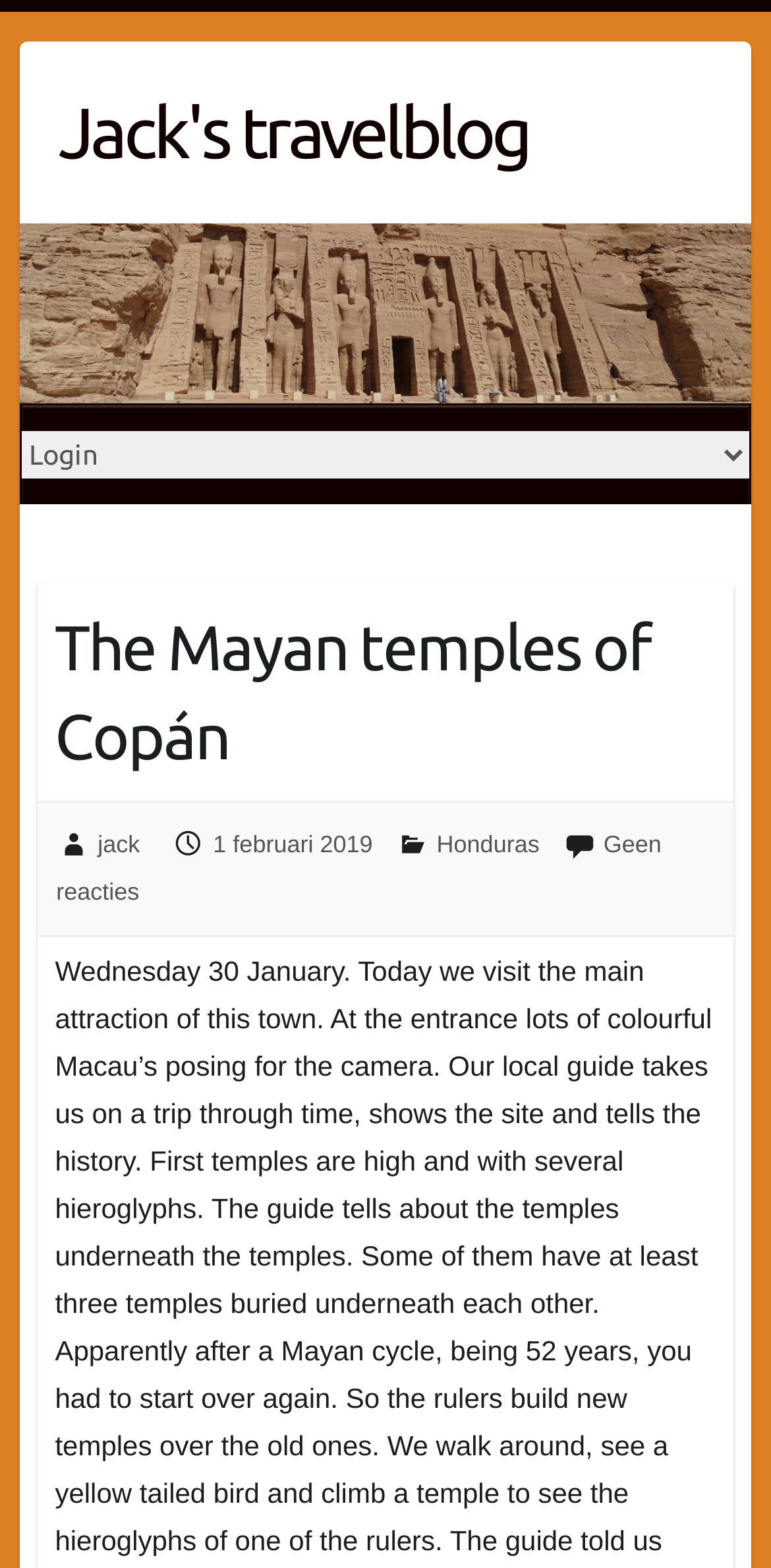When was the blog post published?
Based on the screenshot, provide your answer in one word or phrase.

1 februari 2019